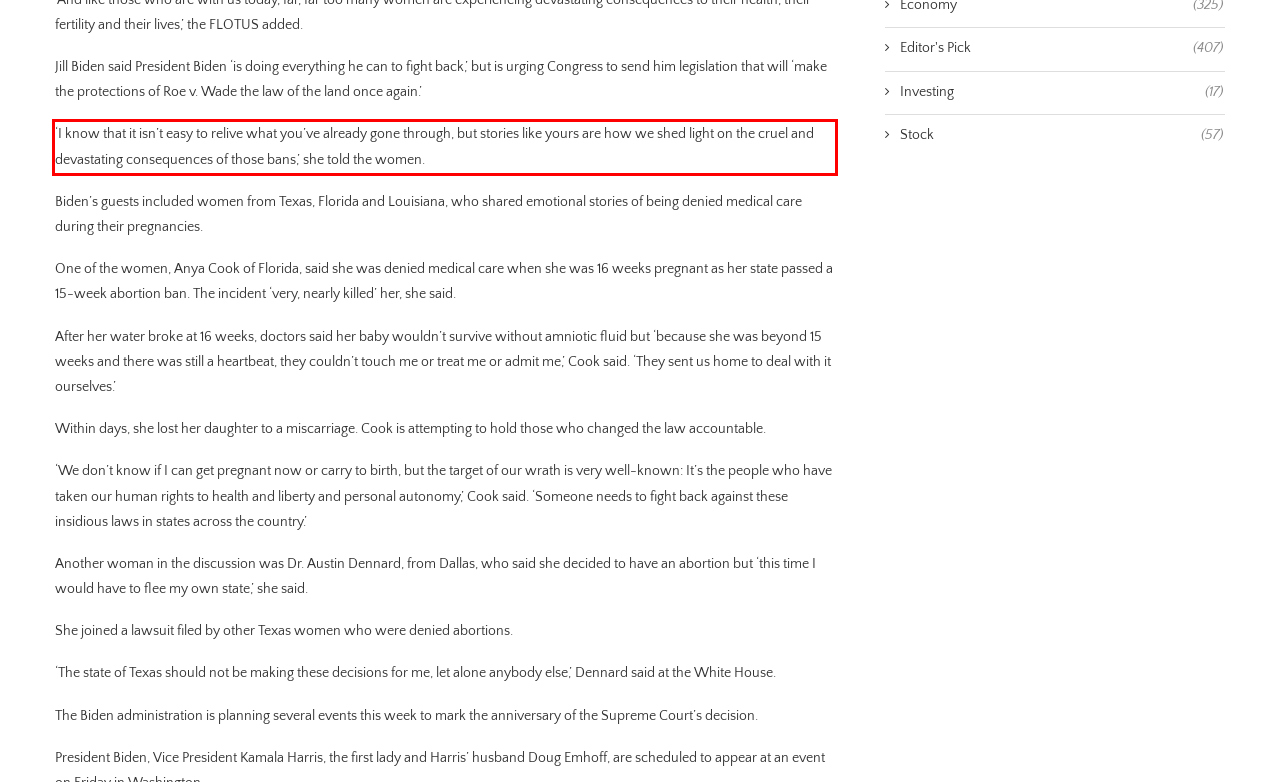Using the provided screenshot of a webpage, recognize and generate the text found within the red rectangle bounding box.

‘I know that it isn’t easy to relive what you’ve already gone through, but stories like yours are how we shed light on the cruel and devastating consequences of those bans,’ she told the women.